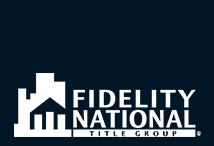Provide a brief response using a word or short phrase to this question:
What is conveyed by the branding?

Trust and professionalism